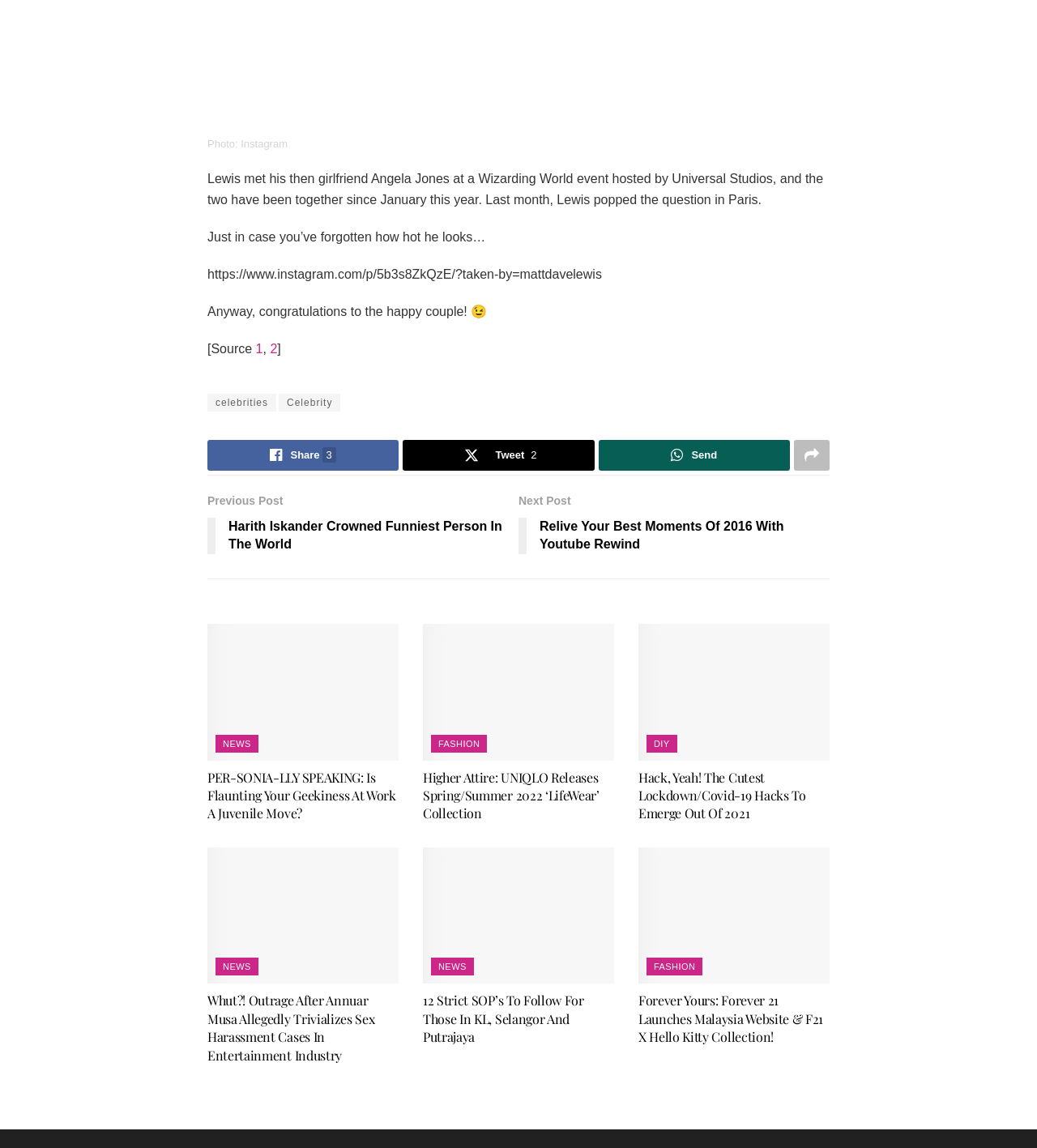Given the description "parent_node: NEWS", provide the bounding box coordinates of the corresponding UI element.

[0.2, 0.738, 0.384, 0.857]